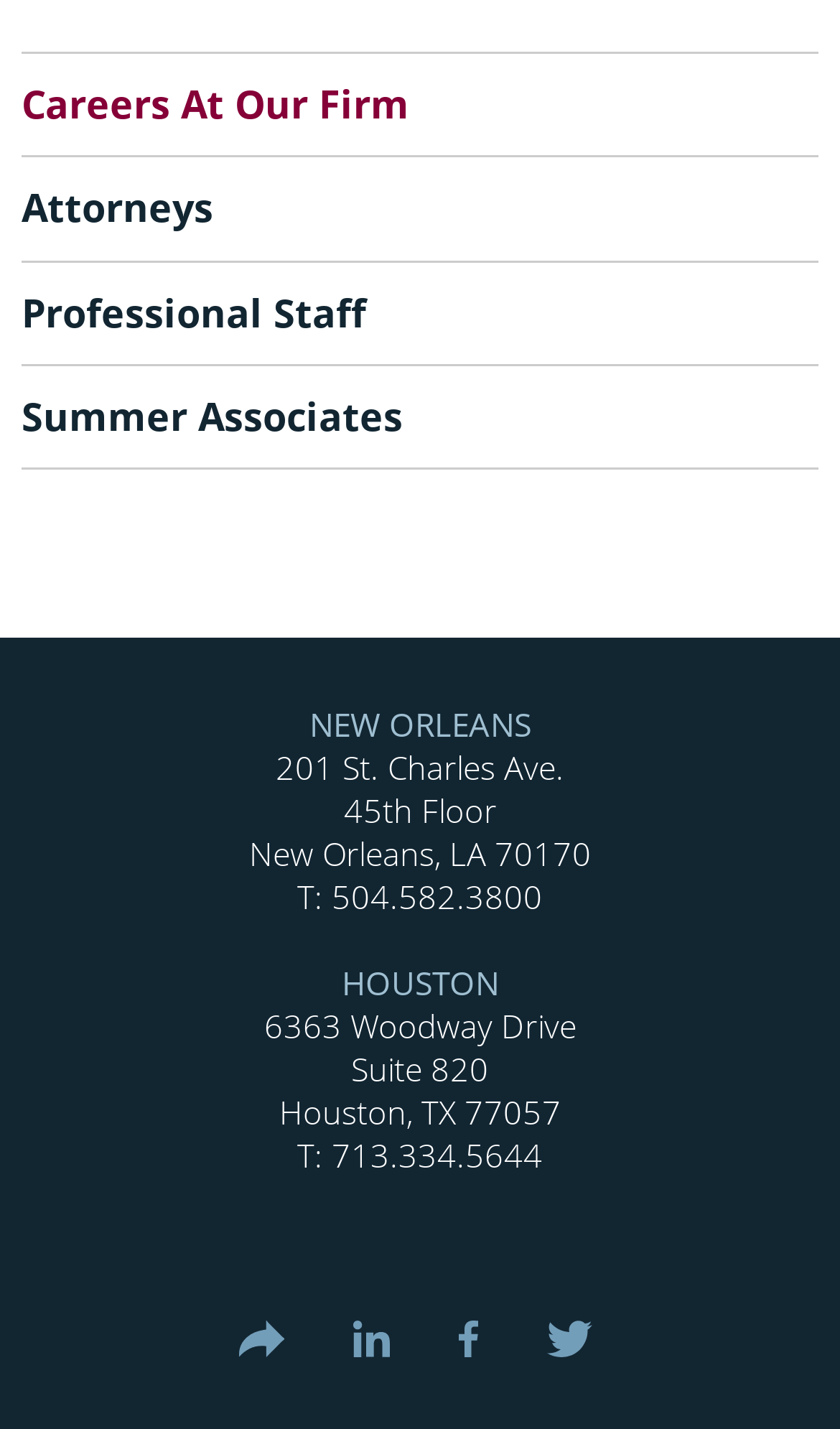Determine the bounding box coordinates of the clickable region to carry out the instruction: "Go to attorneys page".

[0.026, 0.127, 0.254, 0.163]